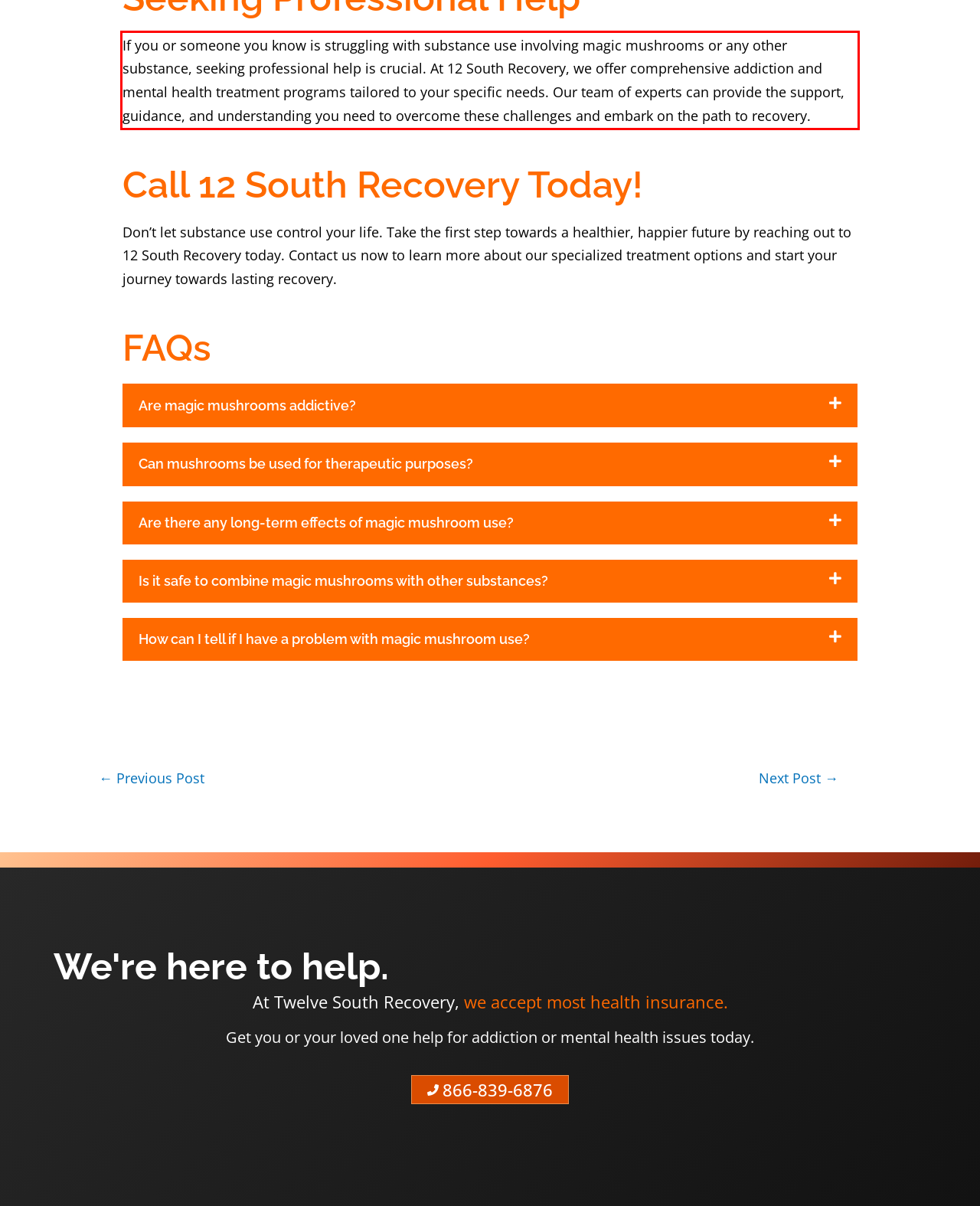Look at the screenshot of the webpage, locate the red rectangle bounding box, and generate the text content that it contains.

If you or someone you know is struggling with substance use involving magic mushrooms or any other substance, seeking professional help is crucial. At 12 South Recovery, we offer comprehensive addiction and mental health treatment programs tailored to your specific needs. Our team of experts can provide the support, guidance, and understanding you need to overcome these challenges and embark on the path to recovery.